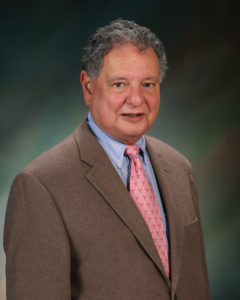Describe thoroughly the contents of the image.

This image features Tom DeFazio, a prominent figure associated with The Elder Law Office of Olimpi & Kramer. He is portrayed in a professional setting, wearing a stylish brown blazer over a light blue collared shirt, complemented by a pink tie adorned with a subtle pattern. The background is softly blurred, showcasing a gradient of greens and browns, which creates a warm and inviting atmosphere. 

DeFazio’s experience spans approximately 30 years as a Management Consultant, with background roles at significant firms such as Price Waterhouse Coopers and Perot Systems. His expertise includes improving business processes and enhancing service quality, which leads to increased profitability and customer satisfaction. Additionally, DeFazio is noted for his academic contribution, having taught in MBA programs at LaRoche College and Robert Morris University. His educational qualifications include a Bachelor and Master of Science in Industrial Engineering, focusing on business from West Virginia University. Tom DeFazio plays a vital role in advising and managing operations within the firm, further emphasizing his foundational involvement in elder law and related services.